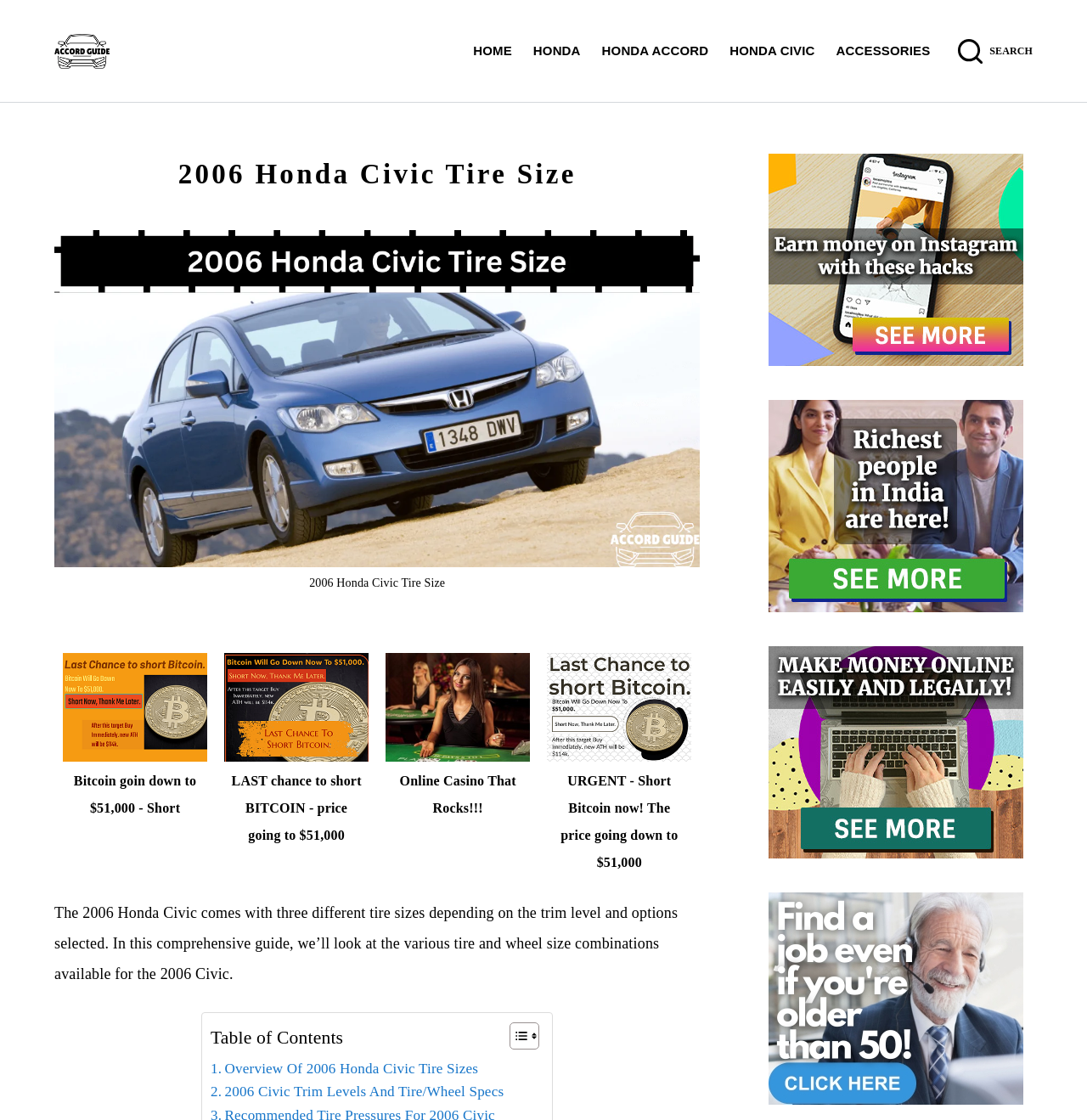Answer the following query with a single word or phrase:
How many links are present in the webpage's header menu?

5